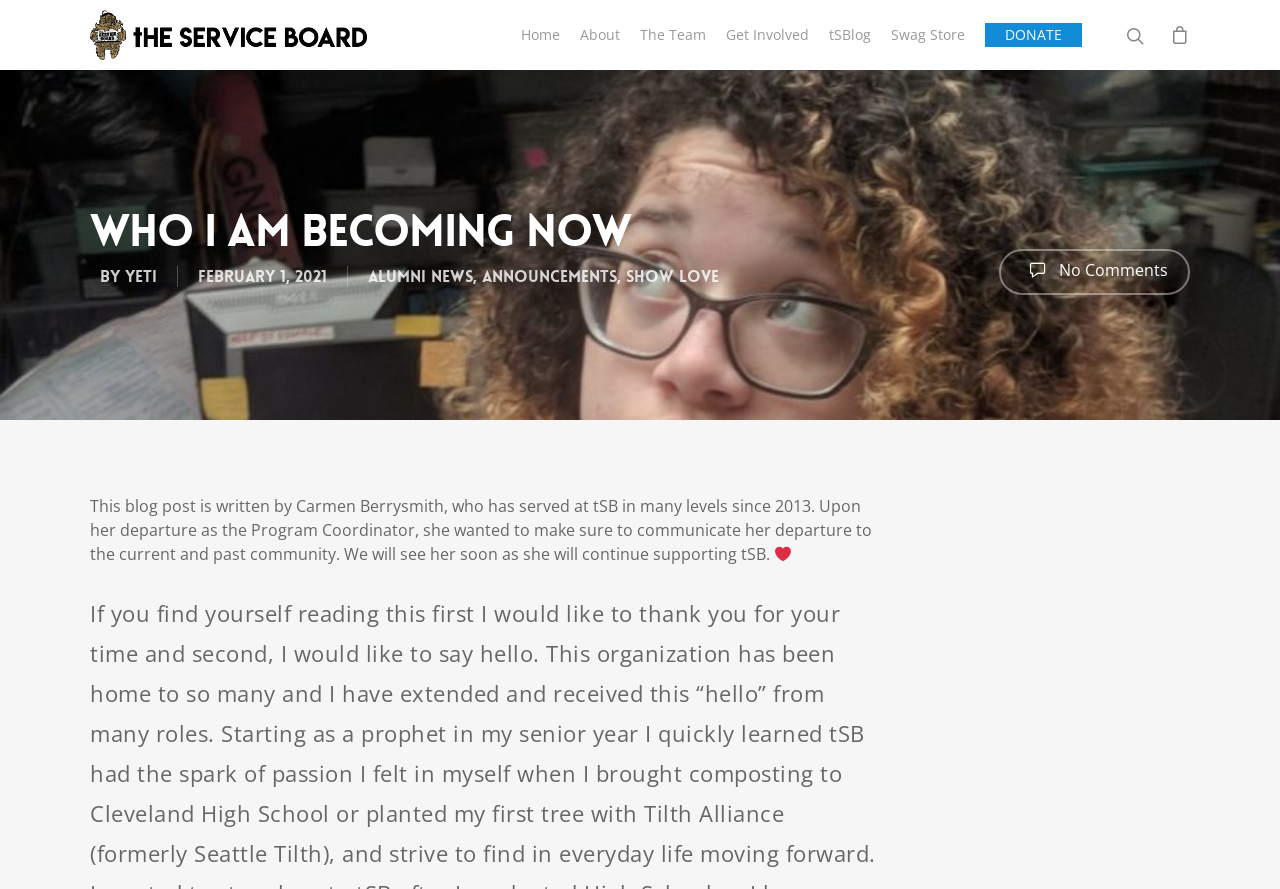Answer the question briefly using a single word or phrase: 
What is the category of this blog post?

Alumni News